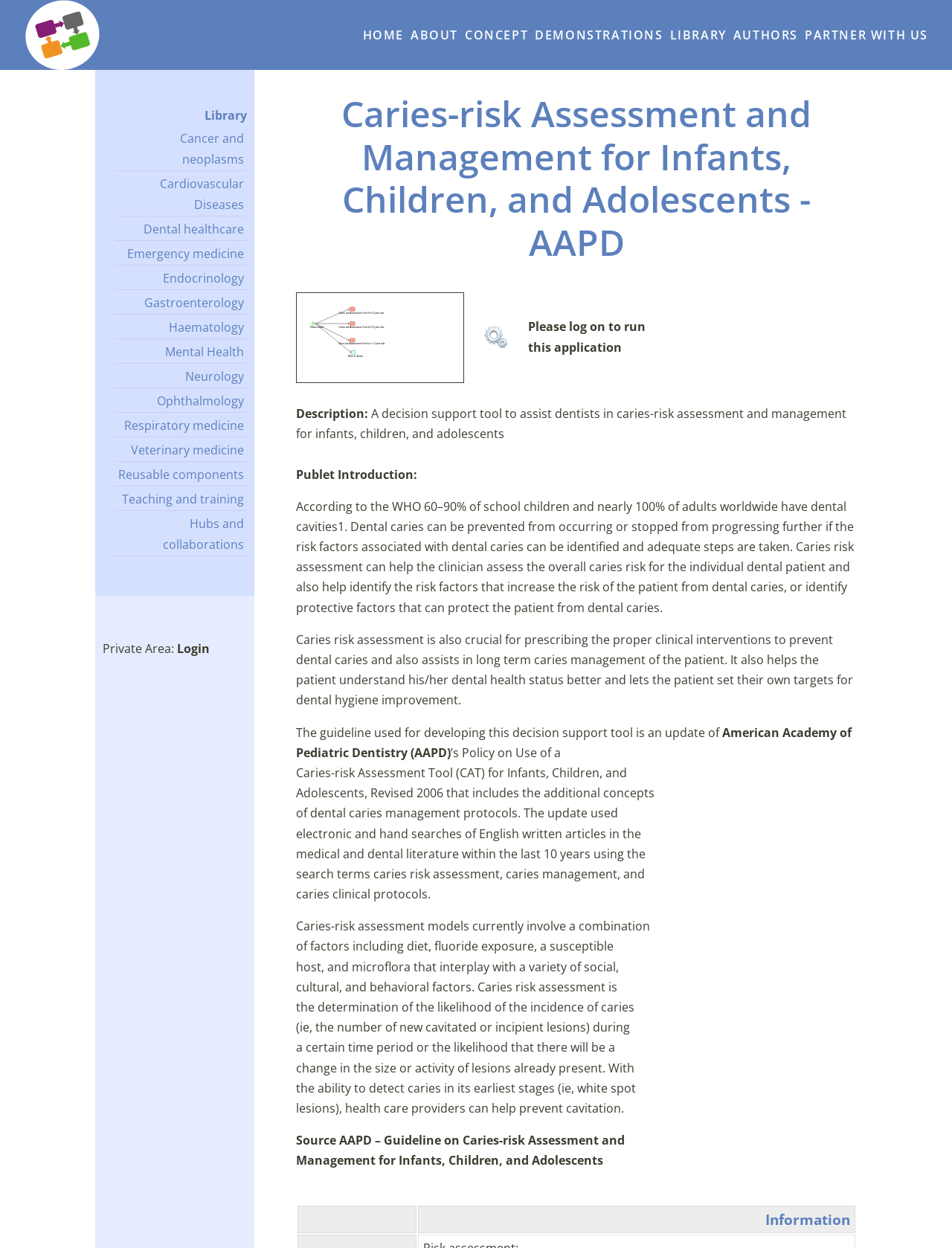What is the name of the organization that developed the guideline for this decision support tool?
Please answer the question with a detailed response using the information from the screenshot.

The guideline used for developing this decision support tool is an update of the American Academy of Pediatric Dentistry (AAPD)'s Policy on Use of a Caries-risk Assessment Tool (CAT) for Infants, Children, and Adolescents, Revised 2006.